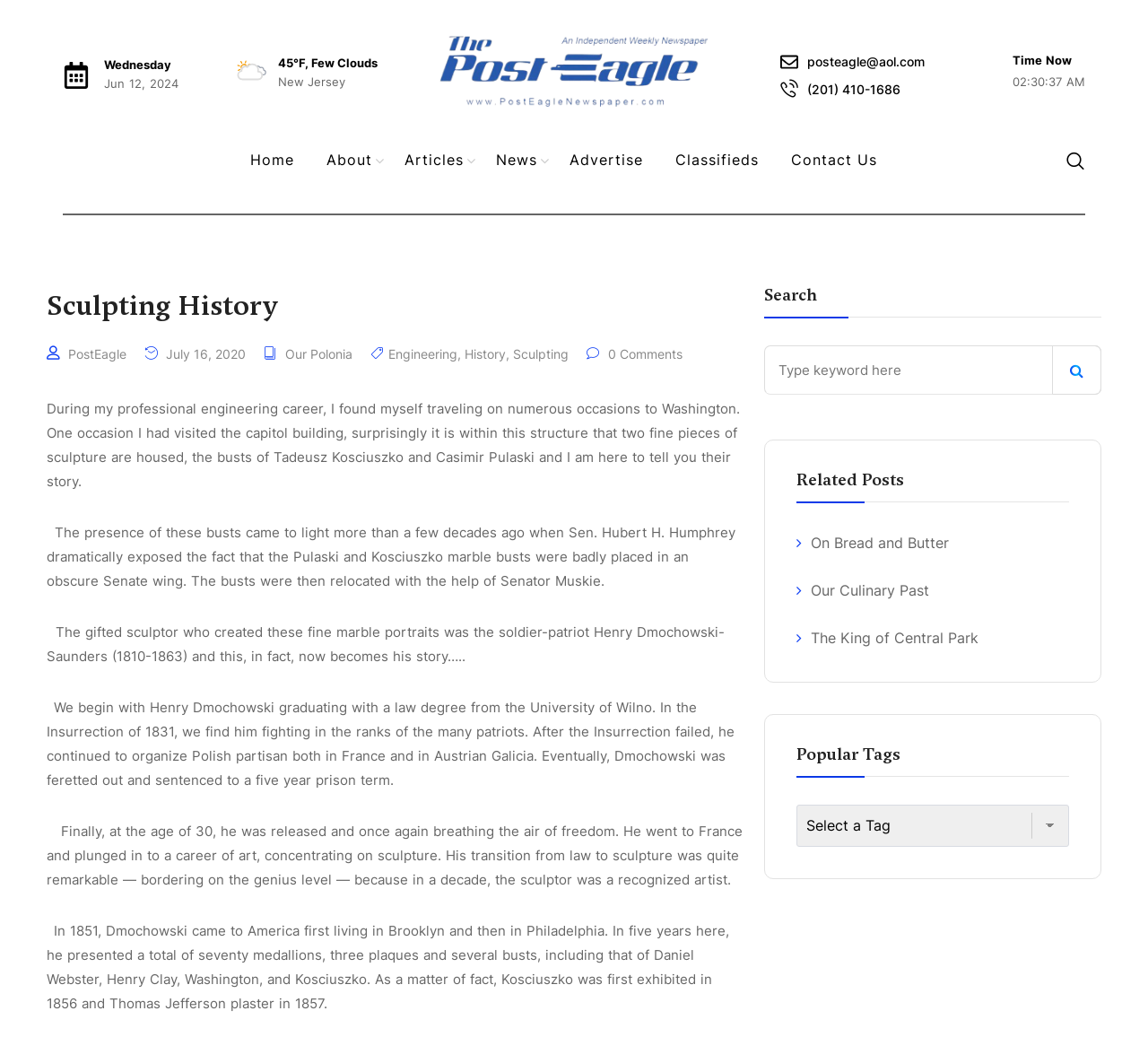What is the temperature?
Craft a detailed and extensive response to the question.

The temperature can be found at the top of the webpage, next to the 'New Jersey' text, which indicates that the temperature is 45°F with few clouds.